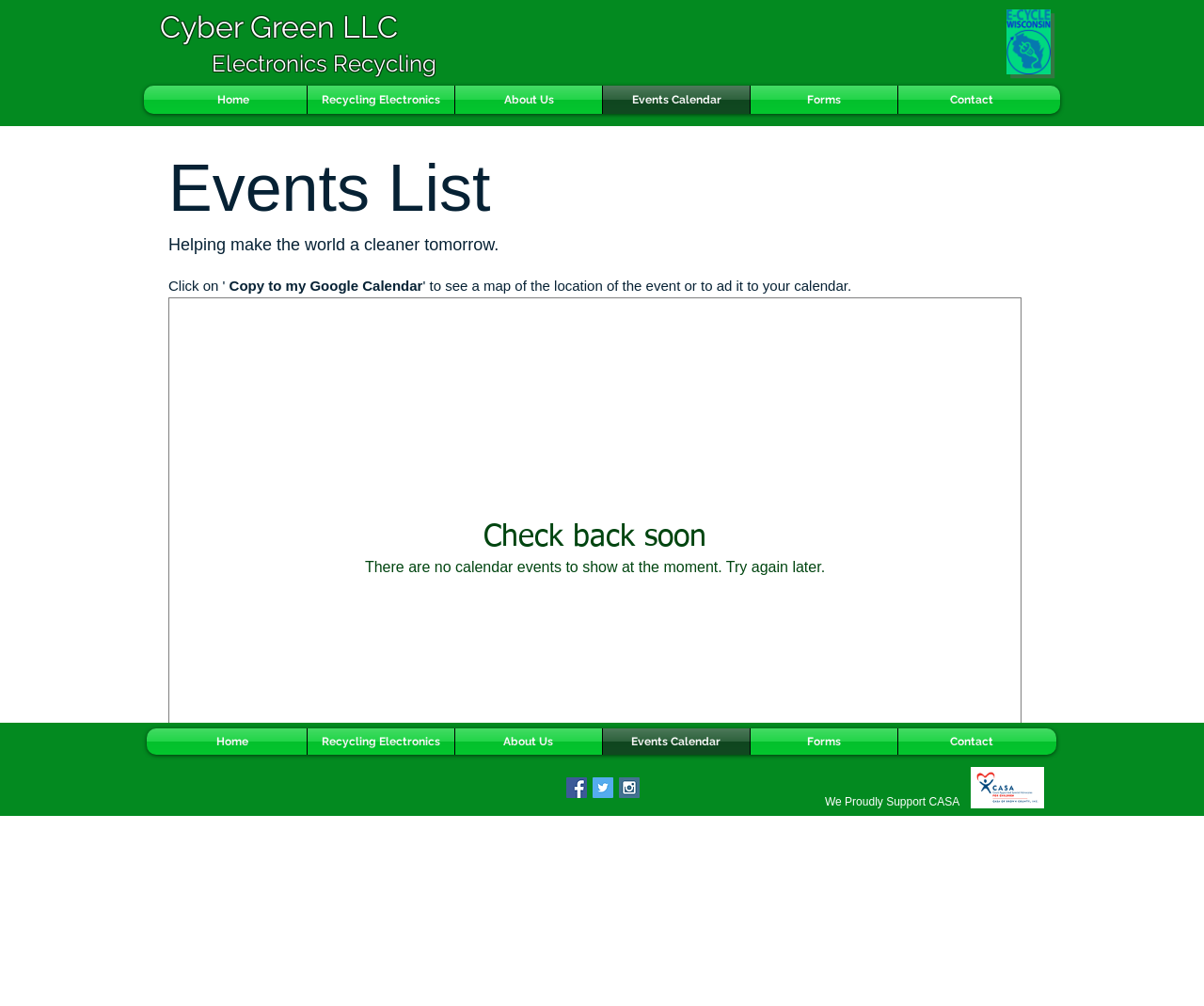Identify the bounding box coordinates of the area that should be clicked in order to complete the given instruction: "View 'Events Calendar'". The bounding box coordinates should be four float numbers between 0 and 1, i.e., [left, top, right, bottom].

[0.501, 0.085, 0.623, 0.113]